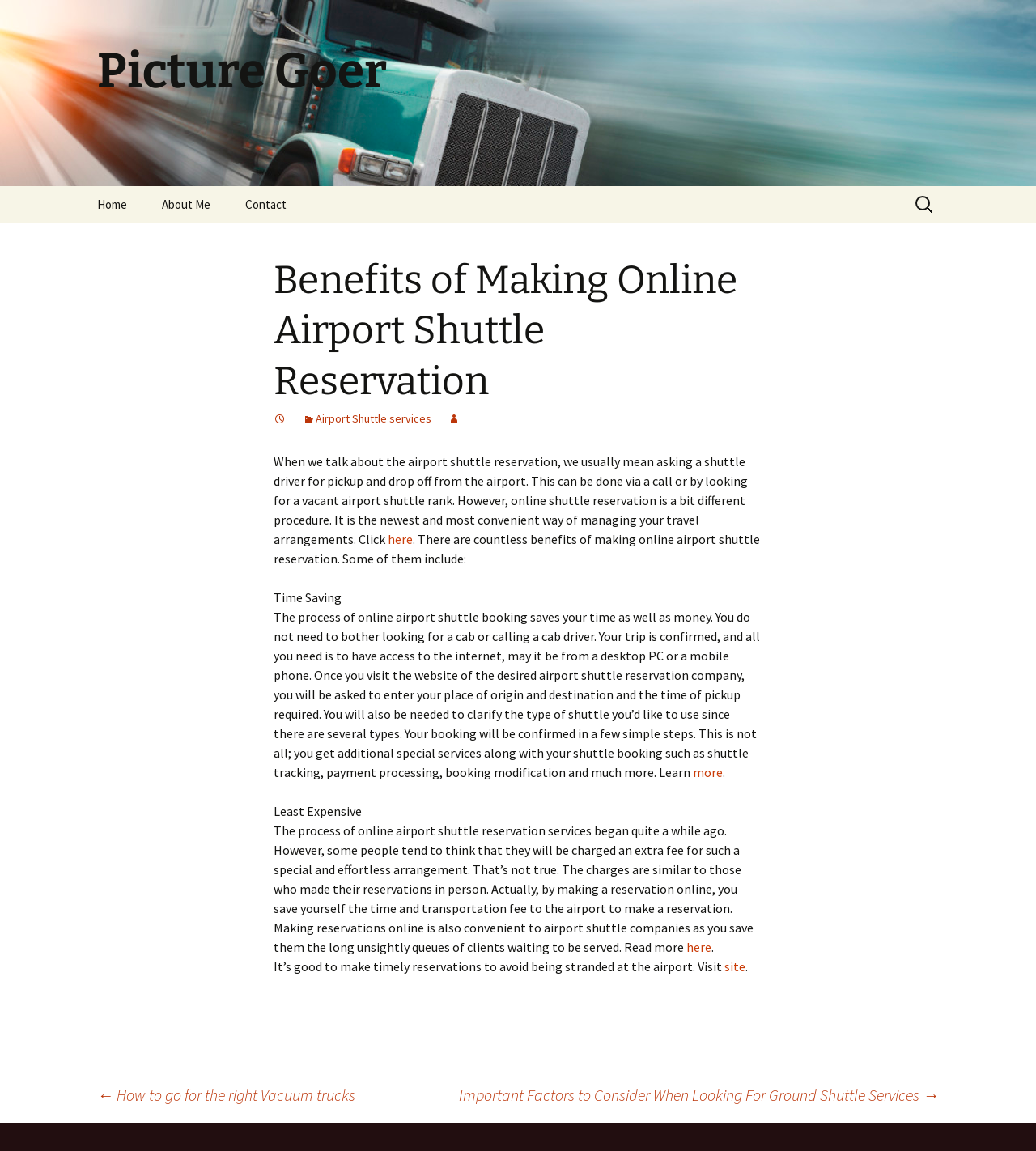Based on the image, provide a detailed and complete answer to the question: 
What is the advantage of online airport shuttle booking?

According to the webpage, one of the benefits of online airport shuttle booking is that it saves time. This is because you do not need to bother looking for a cab or calling a cab driver, and your trip is confirmed in a few simple steps.